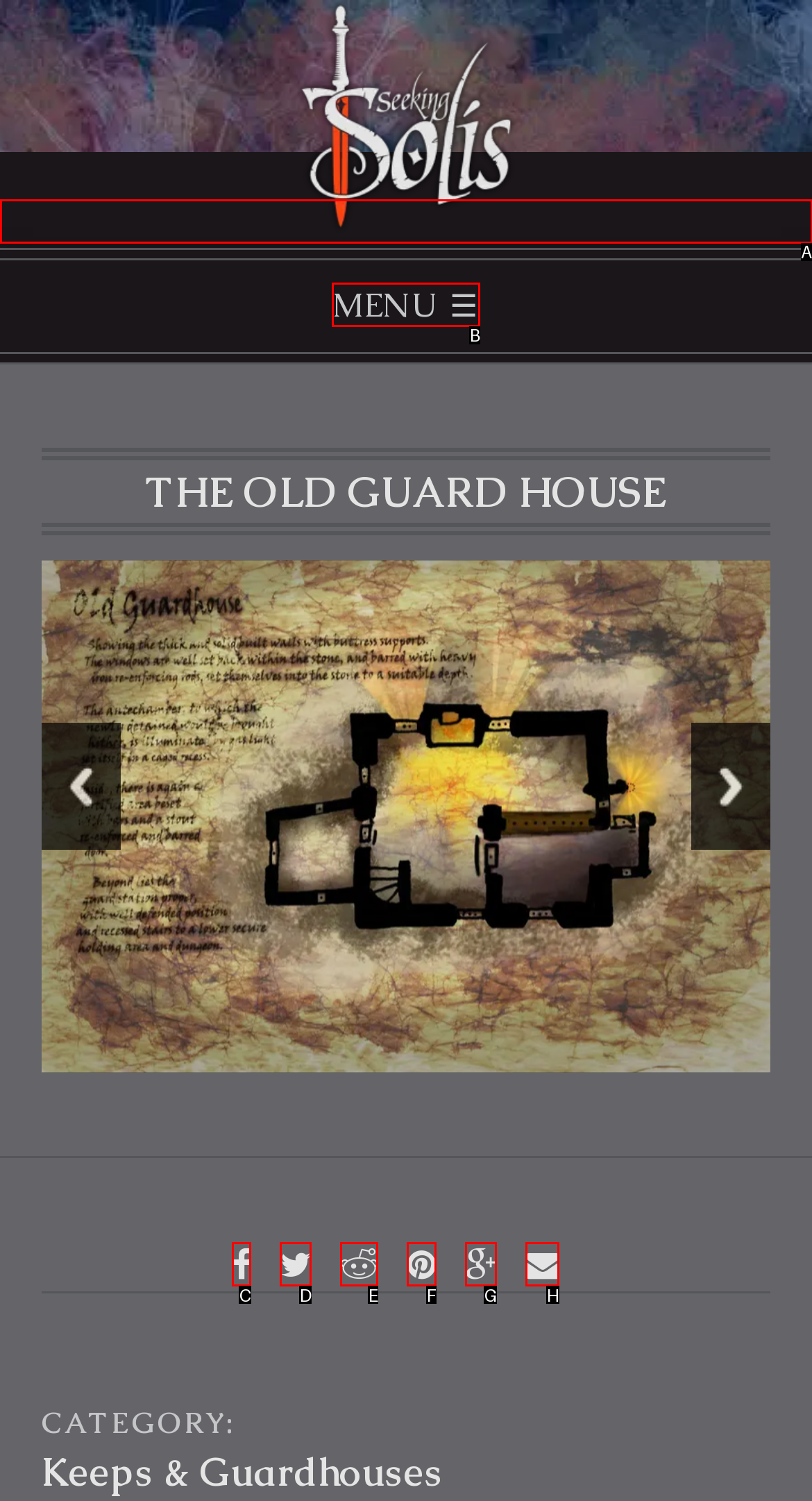Choose the HTML element that should be clicked to achieve this task: Click on Seeking Solis RPG Resources
Respond with the letter of the correct choice.

A